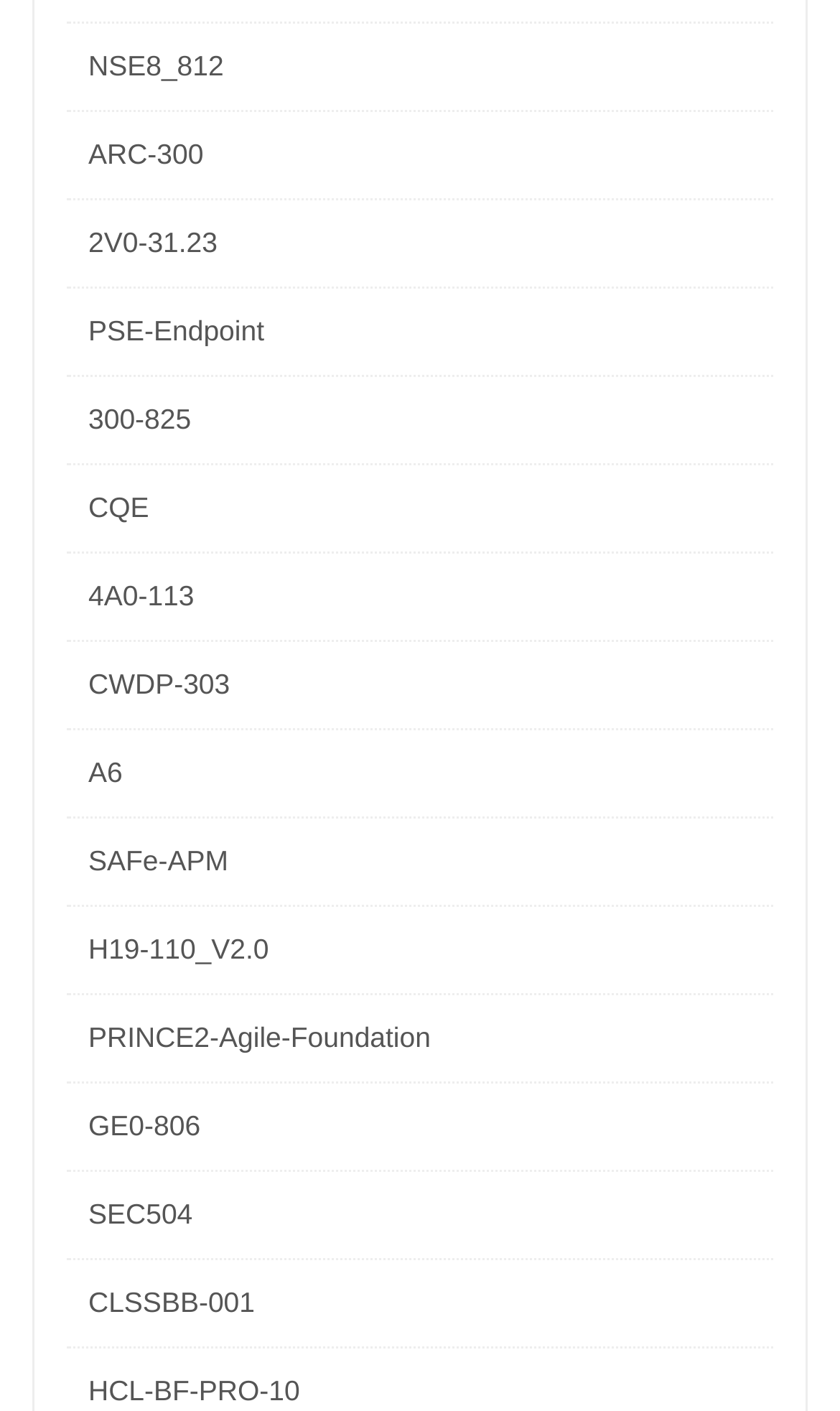What is the longest link text on this webpage?
Using the image, provide a concise answer in one word or a short phrase.

PRINCE2-Agile-Foundation